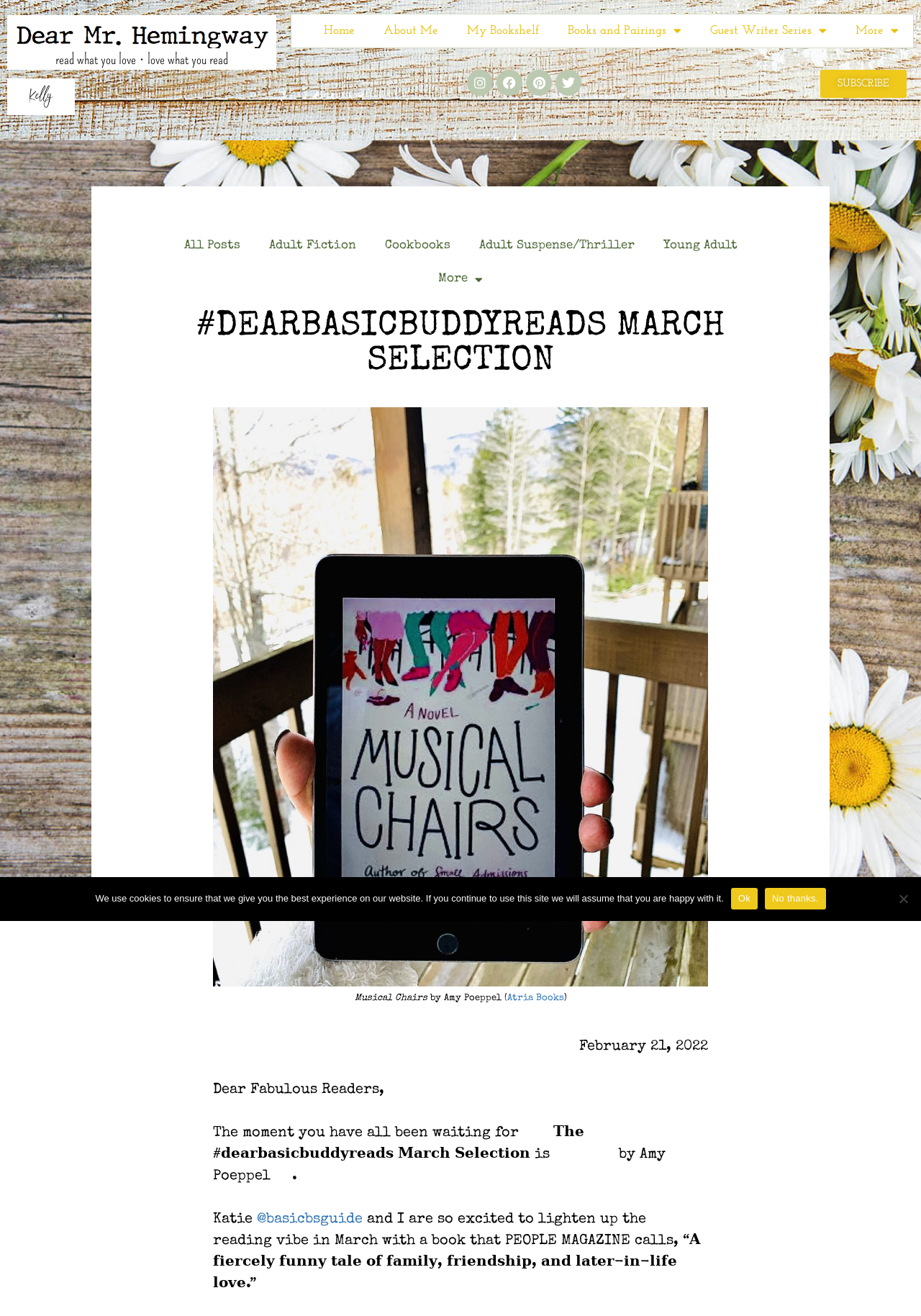Please provide the bounding box coordinates for the element that needs to be clicked to perform the following instruction: "Click the 'Instagram' link". The coordinates should be given as four float numbers between 0 and 1, i.e., [left, top, right, bottom].

[0.507, 0.053, 0.536, 0.073]